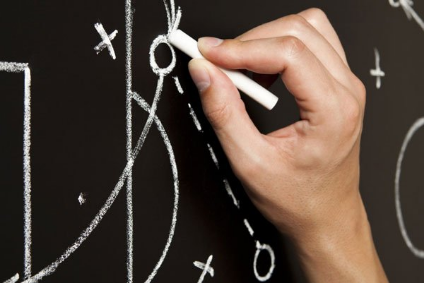What is on the blackboard? Look at the image and give a one-word or short phrase answer.

geometric shapes and lines